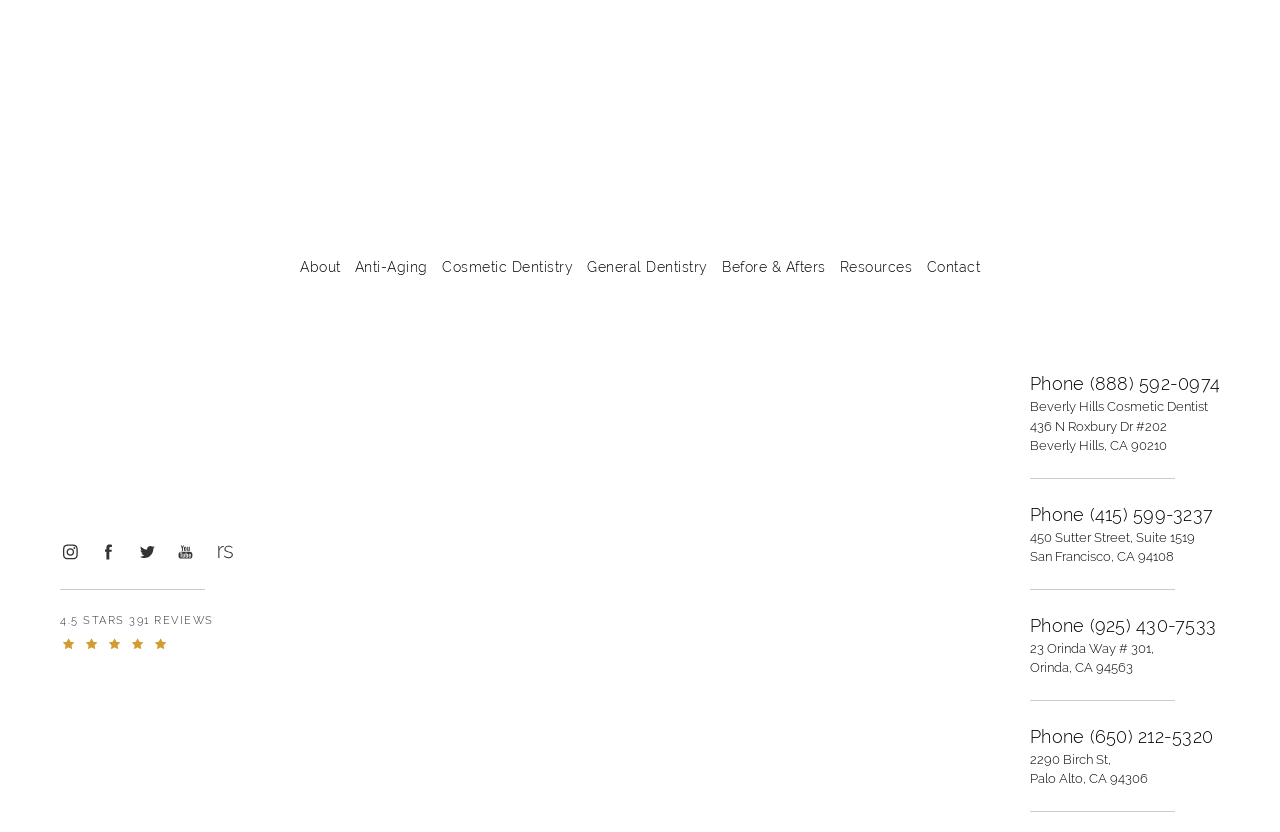How many locations does the dentist have?
Give a one-word or short-phrase answer derived from the screenshot.

4